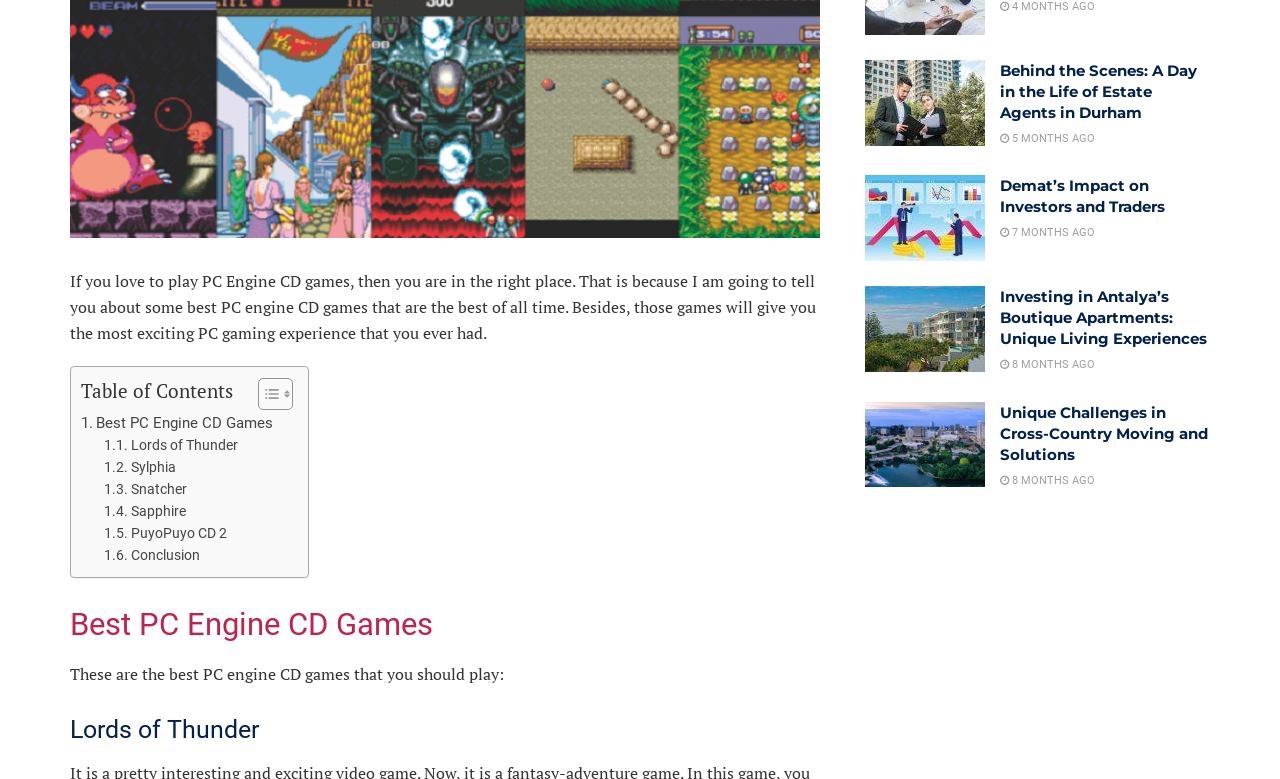Find the bounding box coordinates for the UI element whose description is: "Best PC Engine CD Games". The coordinates should be four float numbers between 0 and 1, in the format [left, top, right, bottom].

[0.063, 0.528, 0.213, 0.559]